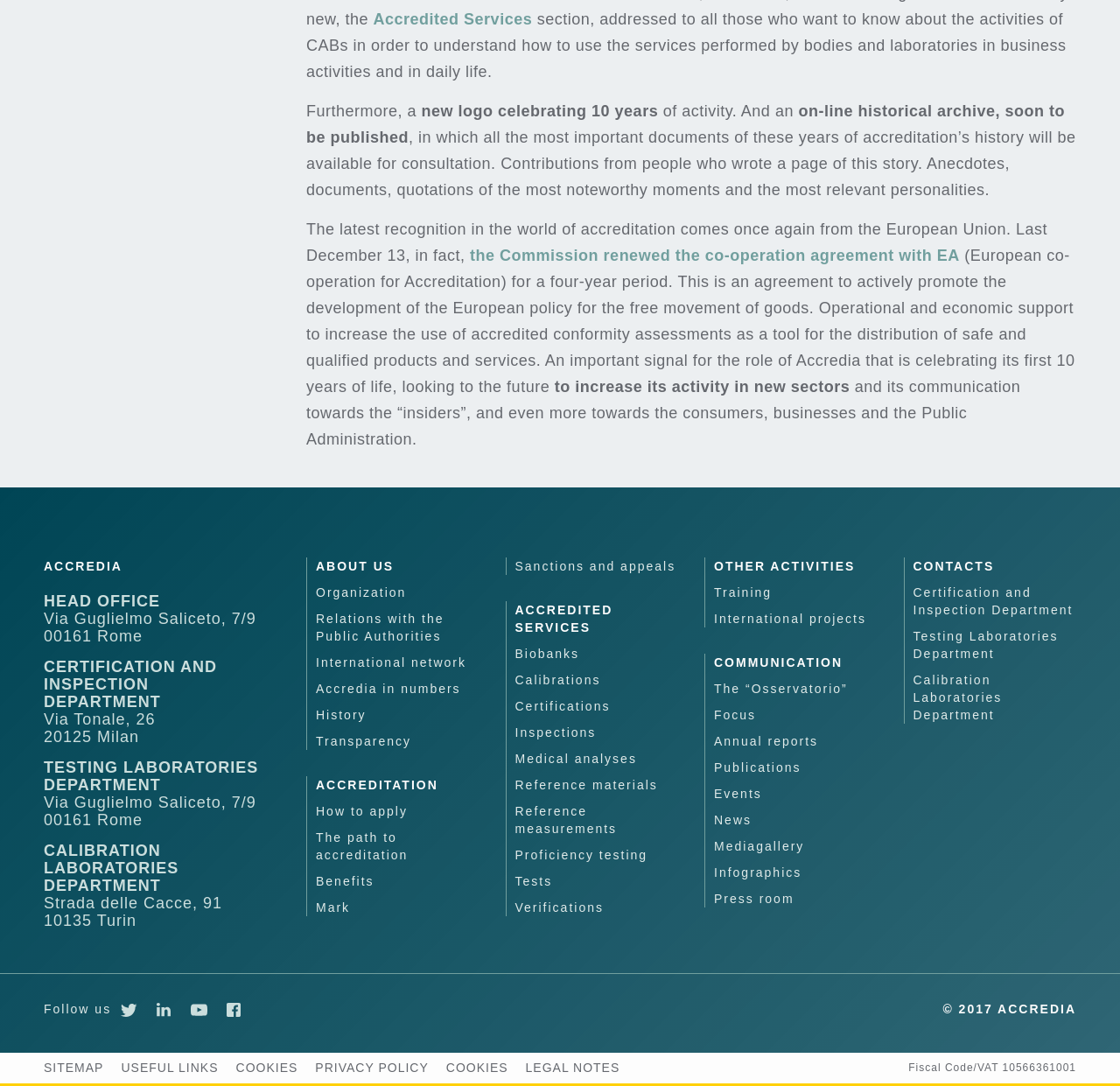Please identify the bounding box coordinates of the clickable area that will fulfill the following instruction: "Browse Travel options". The coordinates should be in the format of four float numbers between 0 and 1, i.e., [left, top, right, bottom].

None